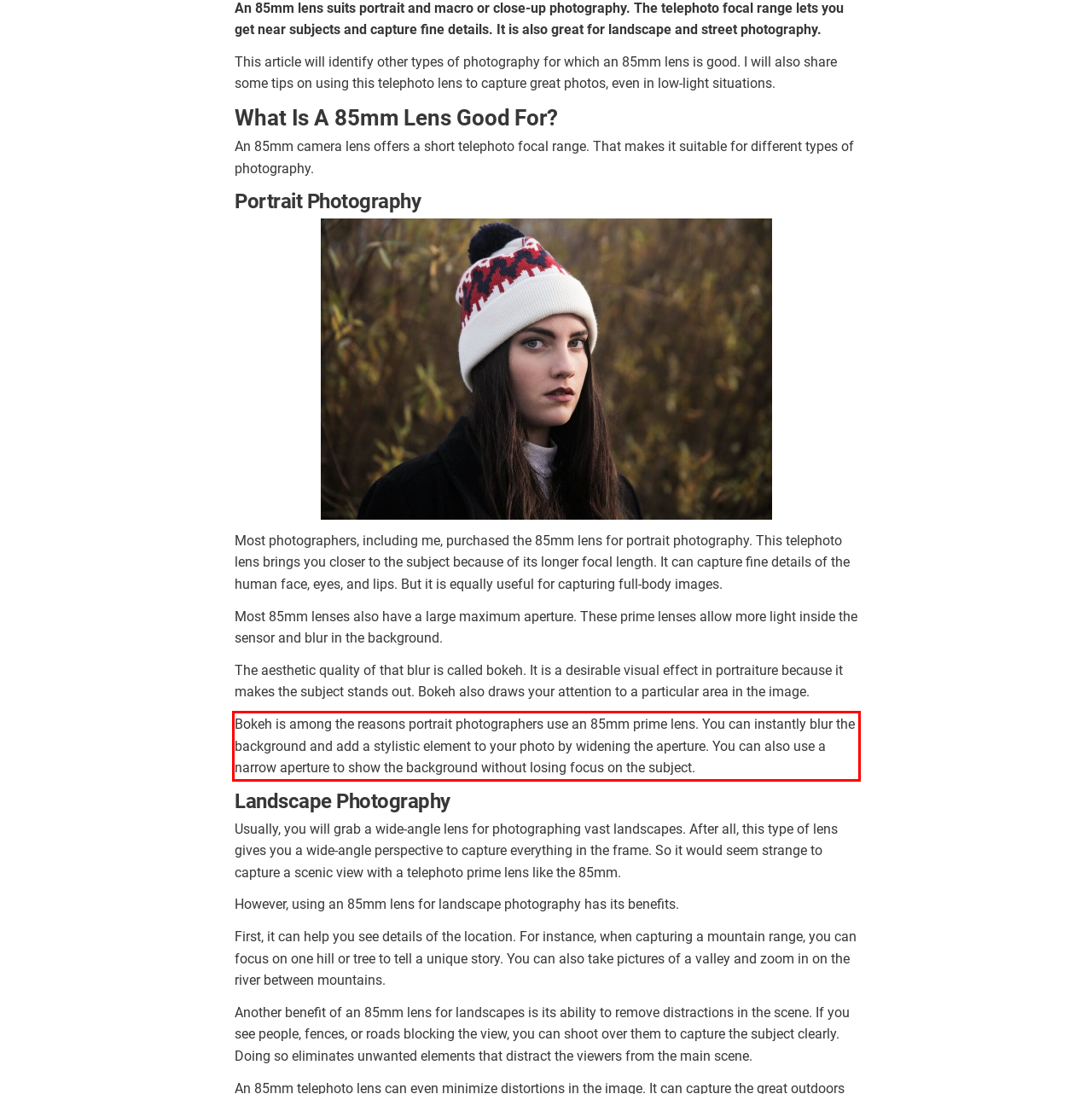From the provided screenshot, extract the text content that is enclosed within the red bounding box.

Bokeh is among the reasons portrait photographers use an 85mm prime lens. You can instantly blur the background and add a stylistic element to your photo by widening the aperture. You can also use a narrow aperture to show the background without losing focus on the subject.